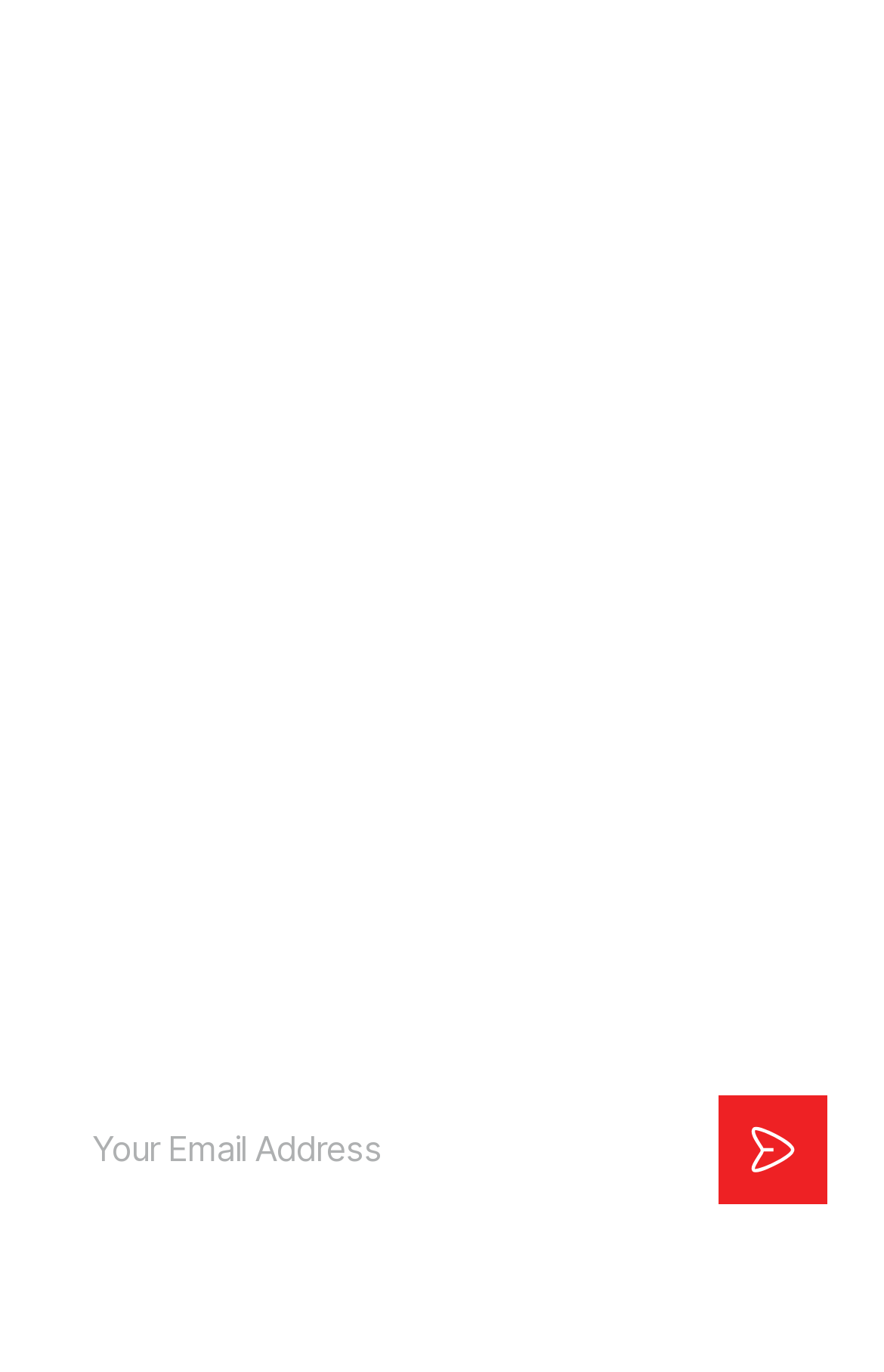Locate the coordinates of the bounding box for the clickable region that fulfills this instruction: "Read state news".

[0.063, 0.179, 0.273, 0.216]